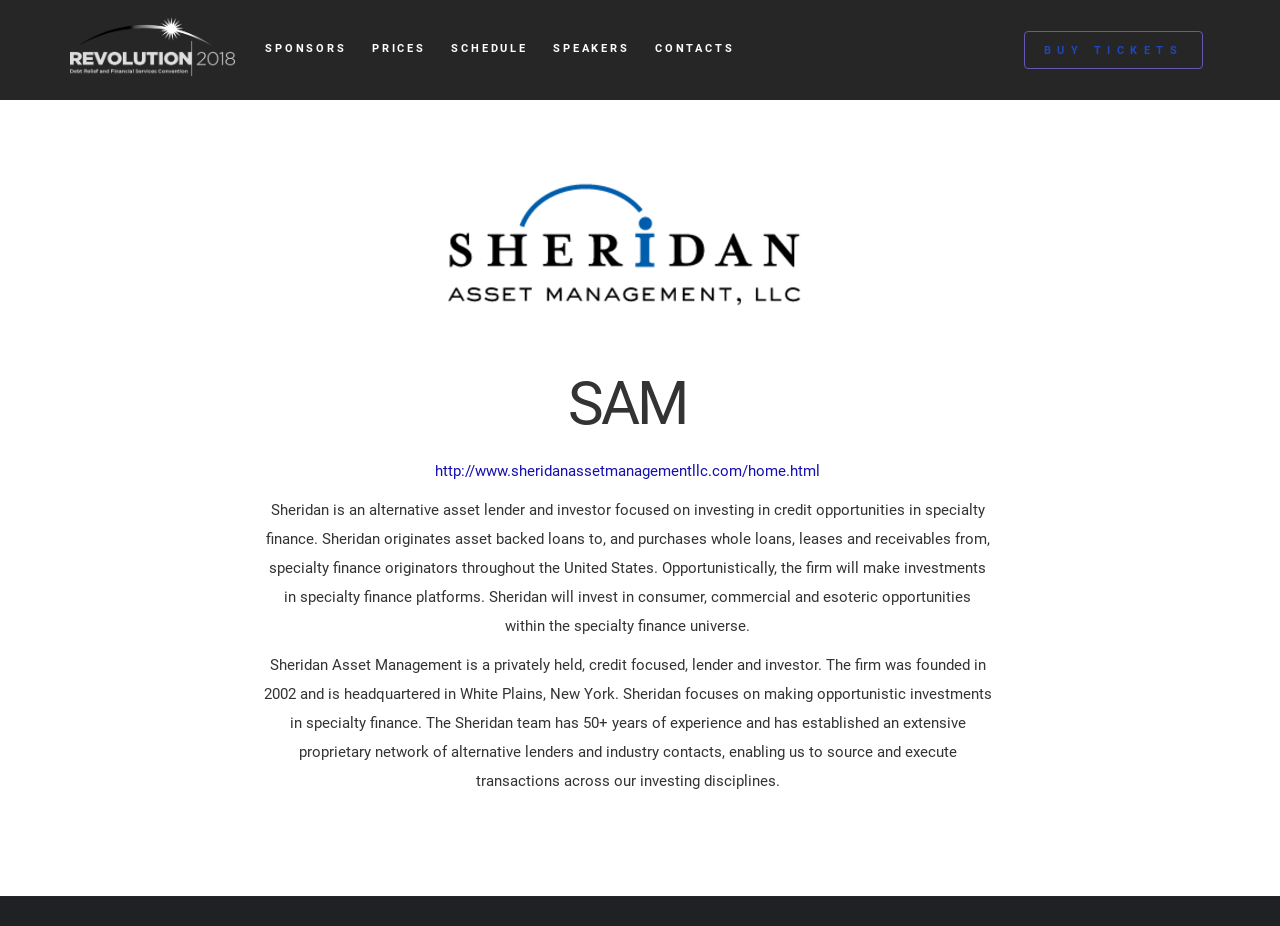Use a single word or phrase to answer this question: 
What is the location of the company's headquarters?

White Plains, New York